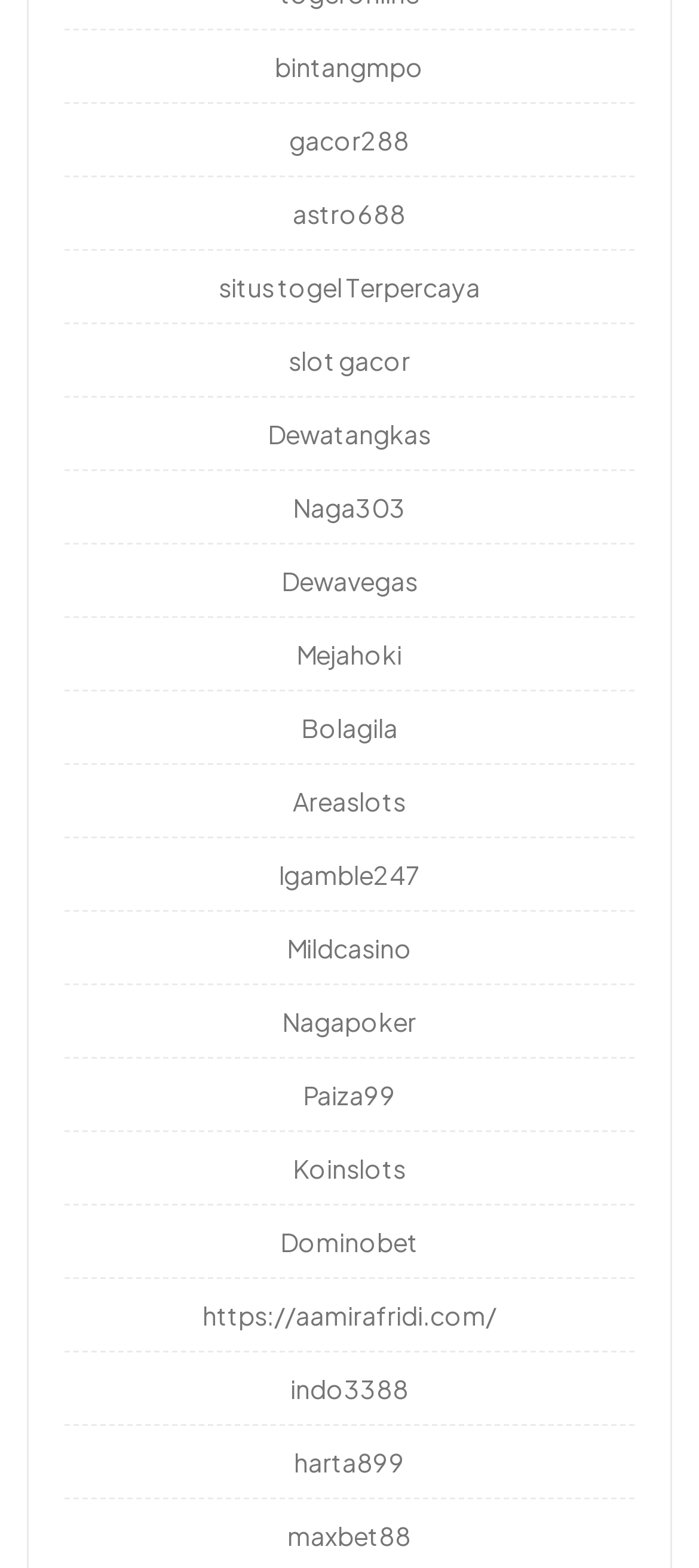Given the description: "Areaslots", determine the bounding box coordinates of the UI element. The coordinates should be formatted as four float numbers between 0 and 1, [left, top, right, bottom].

[0.419, 0.501, 0.581, 0.521]